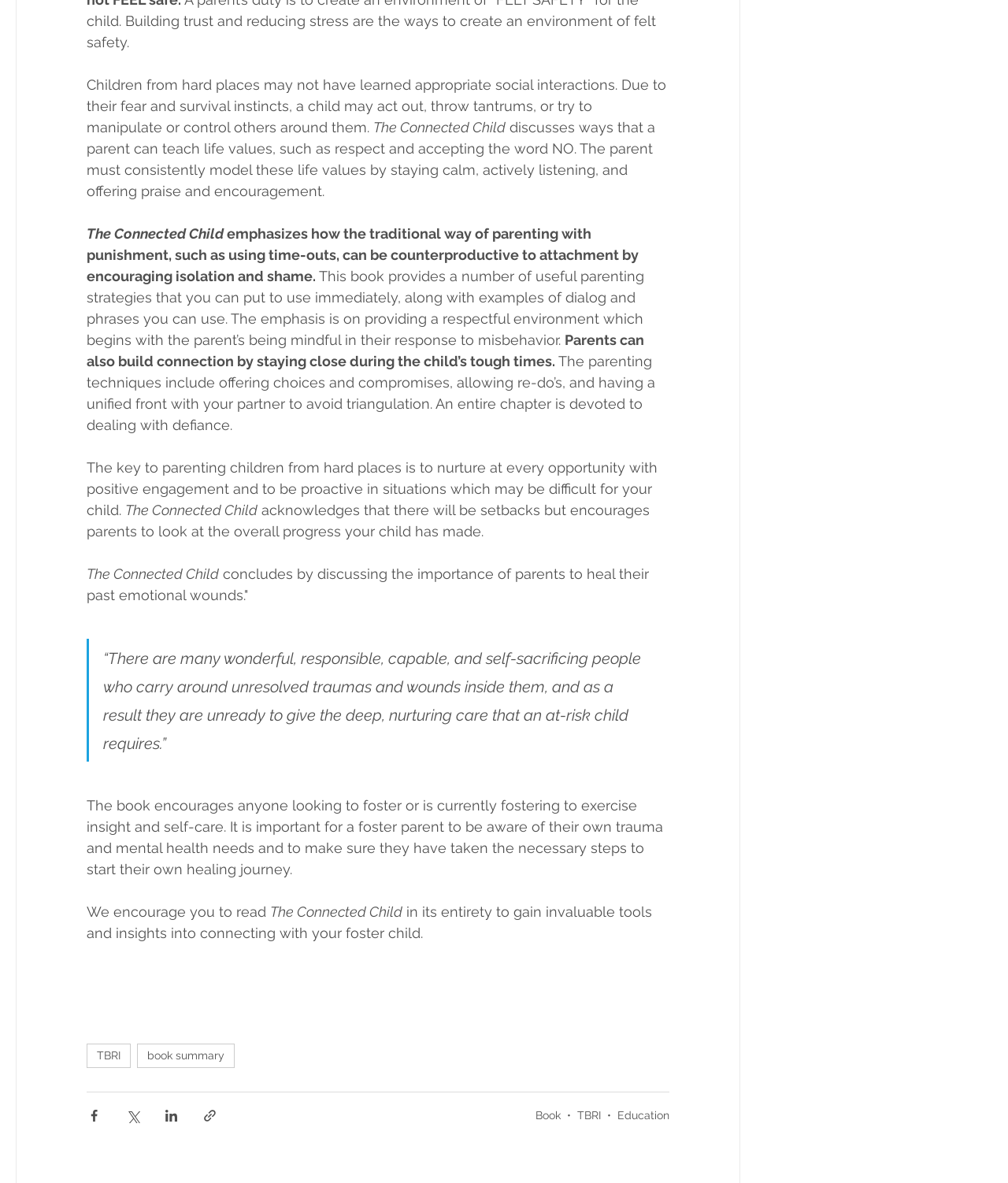Using the given element description, provide the bounding box coordinates (top-left x, top-left y, bottom-right x, bottom-right y) for the corresponding UI element in the screenshot: TBRI

[0.086, 0.882, 0.13, 0.903]